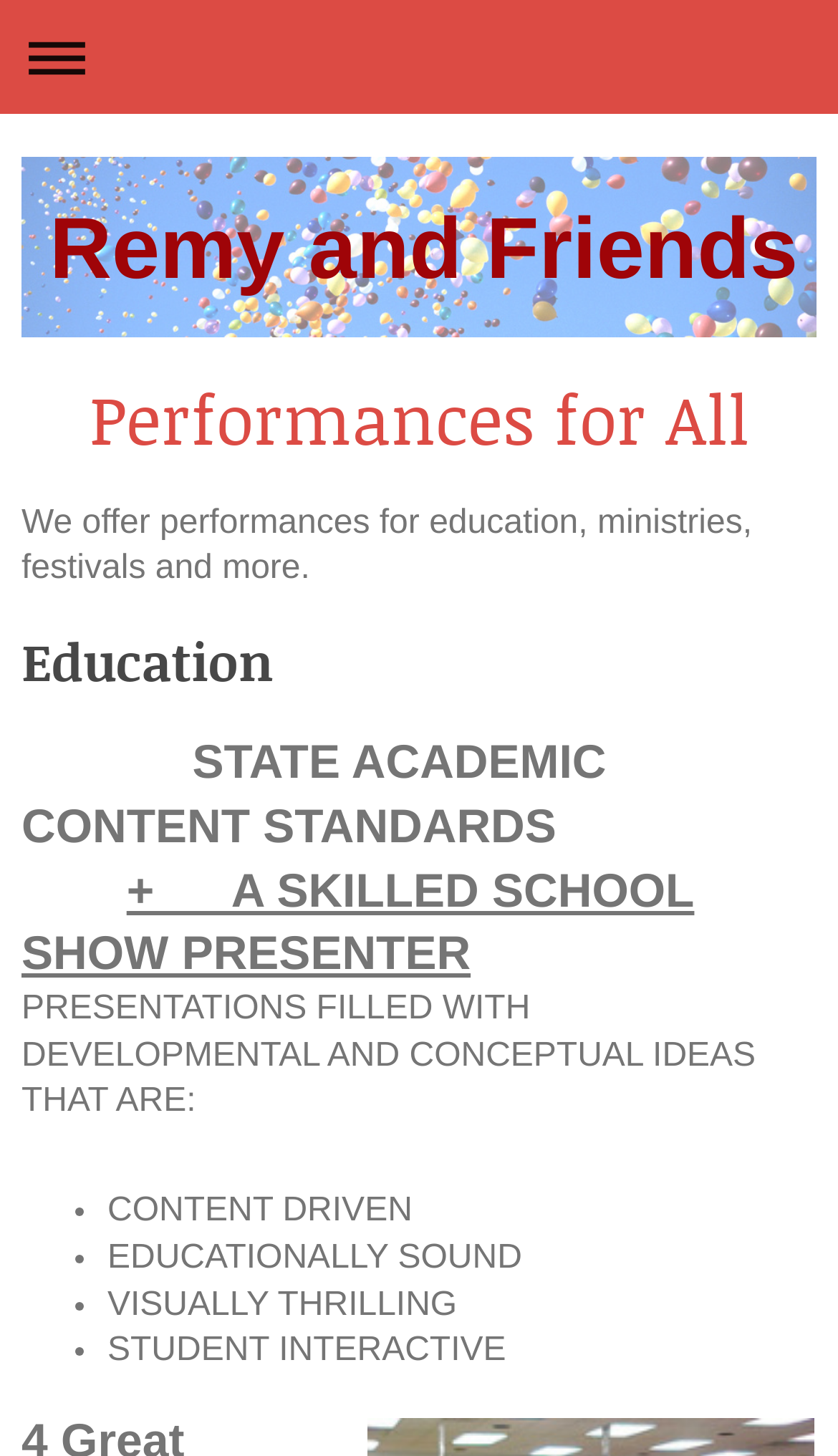With reference to the image, please provide a detailed answer to the following question: What is the tone of Remy and Friends' performances?

The webpage emphasizes the educational aspect of Remy and Friends' performances, highlighting their focus on state academic content standards and educational soundness, suggesting an educational tone.